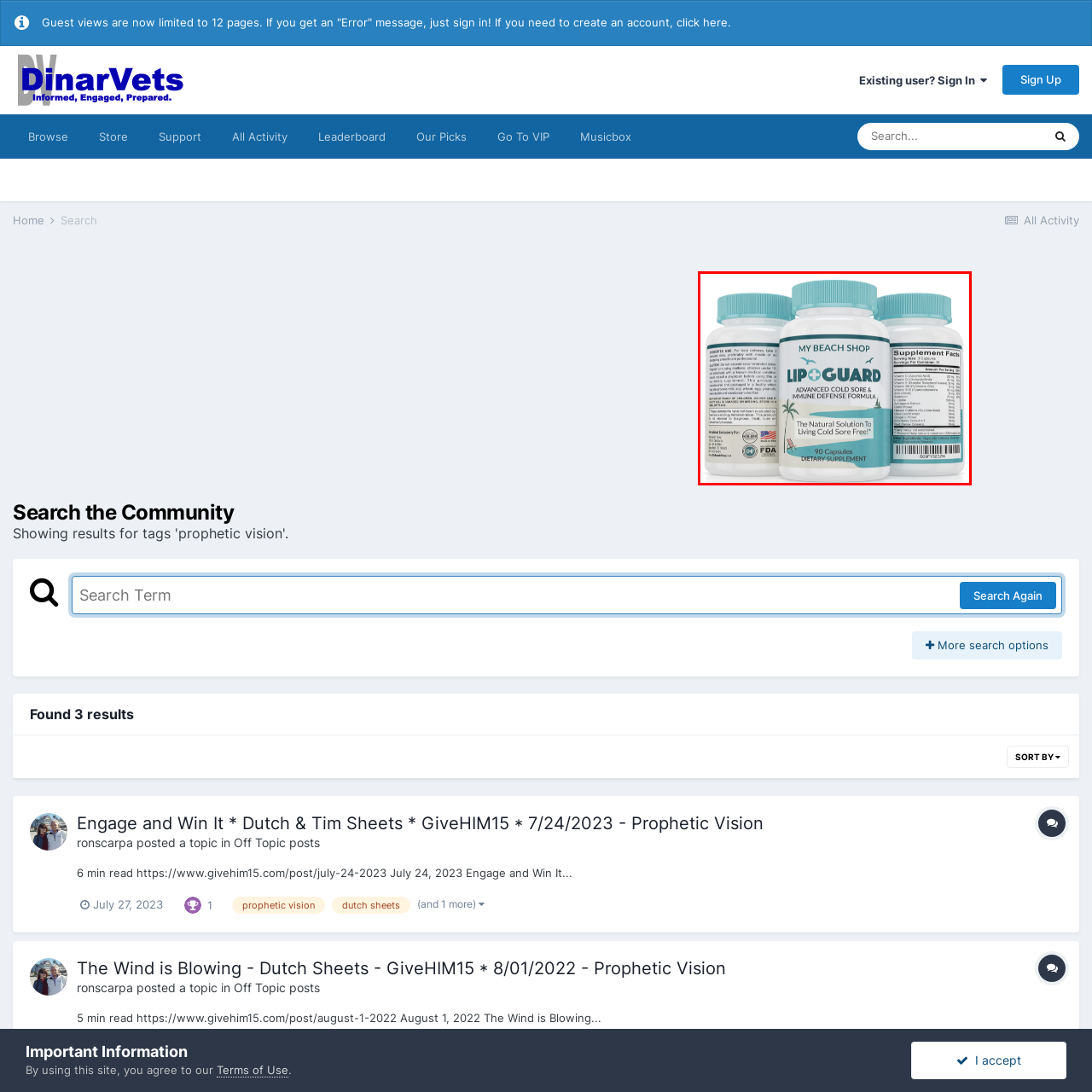Direct your attention to the image within the red bounding box and respond with a detailed answer to the following question, using the image as your reference: What is the purpose of Lip Guard?

The front label of the bottle prominently states 'The Natural Solution To Living Cold Sore Free!' which indicates that the product is designed to provide a defense against cold sores. This is further supported by the caption which mentions that the product is a natural remedy for cold sores and immune support.